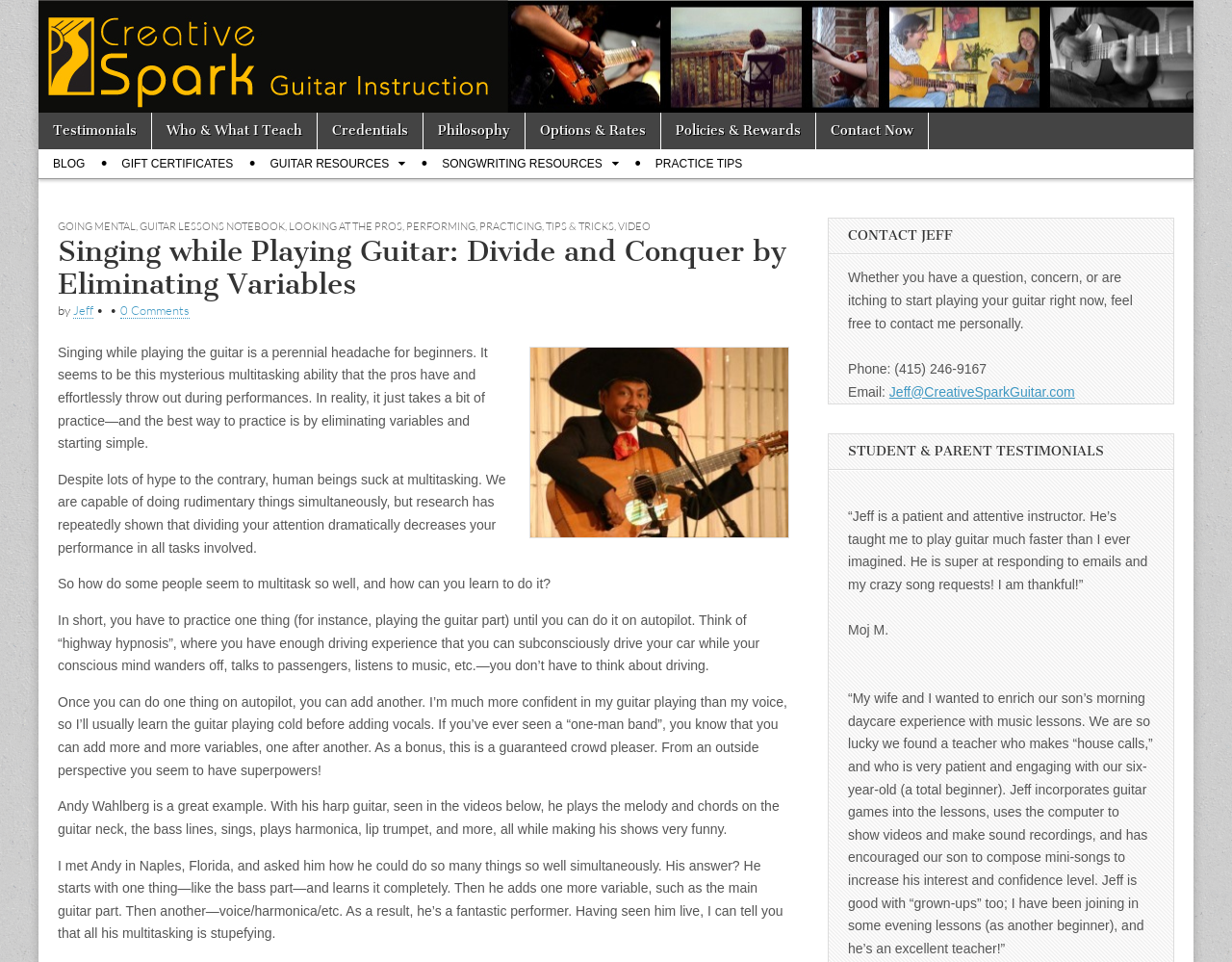Summarize the webpage with a detailed and informative caption.

This webpage is about guitar lessons and instruction, specifically focusing on singing while playing guitar. At the top, there is a main menu with links to various sections, including "Testimonials", "Who & What I Teach", "Credentials", and more. Below the main menu, there is a sub-menu with links to "BLOG", "GIFT CERTIFICATES", and other resources.

The main content of the page is an article titled "Singing while Playing Guitar: Divide and Conquer by Eliminating Variables". The article discusses the challenges of singing while playing guitar and provides tips on how to overcome them. It explains that humans are not good at multitasking and that the key to singing while playing guitar is to practice each task separately until they can be done on autopilot.

The article is divided into several paragraphs, with headings and subheadings. There are also links to other related articles and resources throughout the text. On the right side of the page, there is an image related to singing while playing guitar.

At the bottom of the page, there are two sections: "CONTACT JEFF" and "STUDENT & PARENT TESTIMONIALS". The "CONTACT JEFF" section provides contact information, including phone number and email address, and invites visitors to reach out with questions or concerns. The "STUDENT & PARENT TESTIMONIALS" section features quotes from satisfied students and parents, praising the instructor's patience, attentiveness, and teaching style.